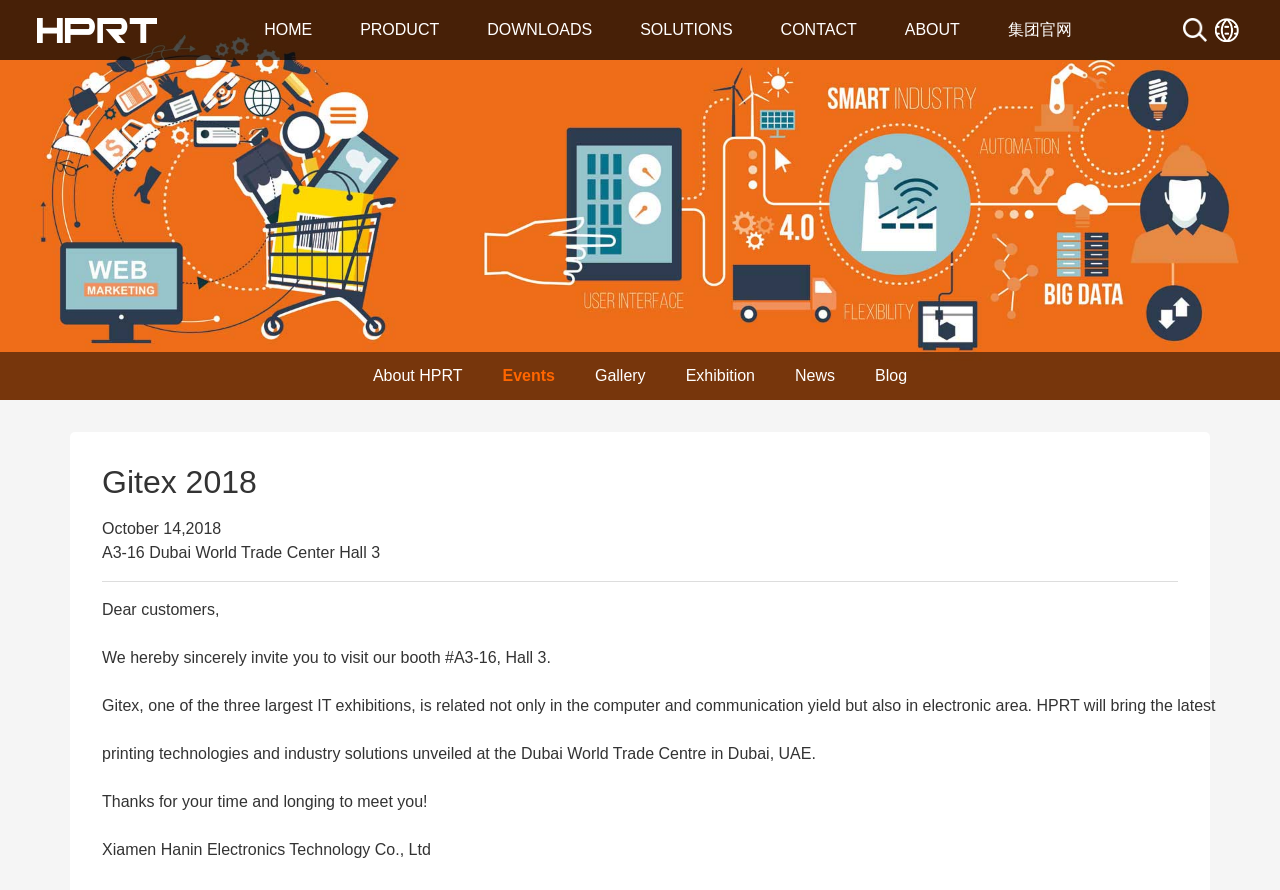Calculate the bounding box coordinates for the UI element based on the following description: "About HPRT". Ensure the coordinates are four float numbers between 0 and 1, i.e., [left, top, right, bottom].

[0.276, 0.404, 0.377, 0.44]